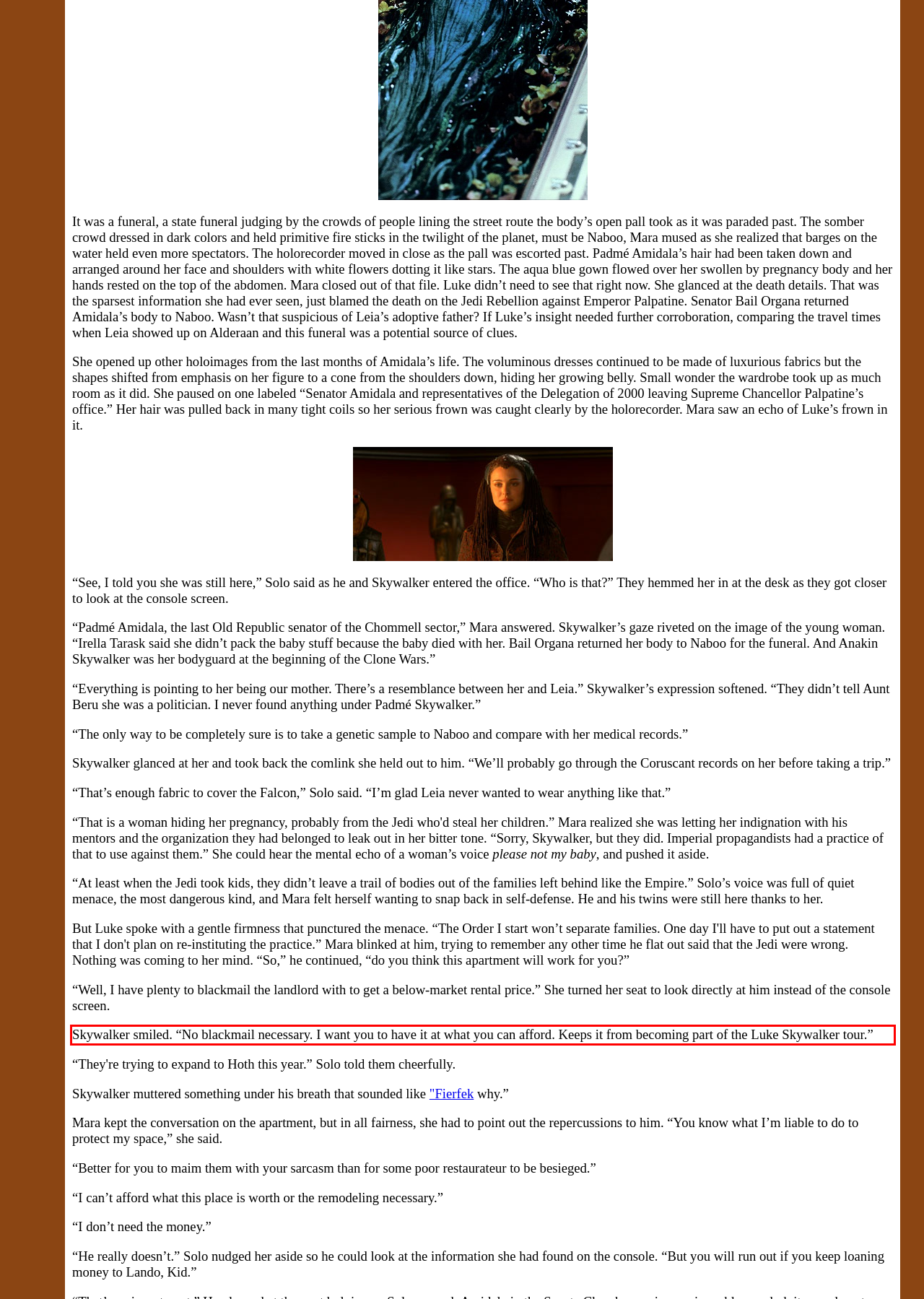You are given a screenshot showing a webpage with a red bounding box. Perform OCR to capture the text within the red bounding box.

Skywalker smiled. “No blackmail necessary. I want you to have it at what you can afford. Keeps it from becoming part of the Luke Skywalker tour.”